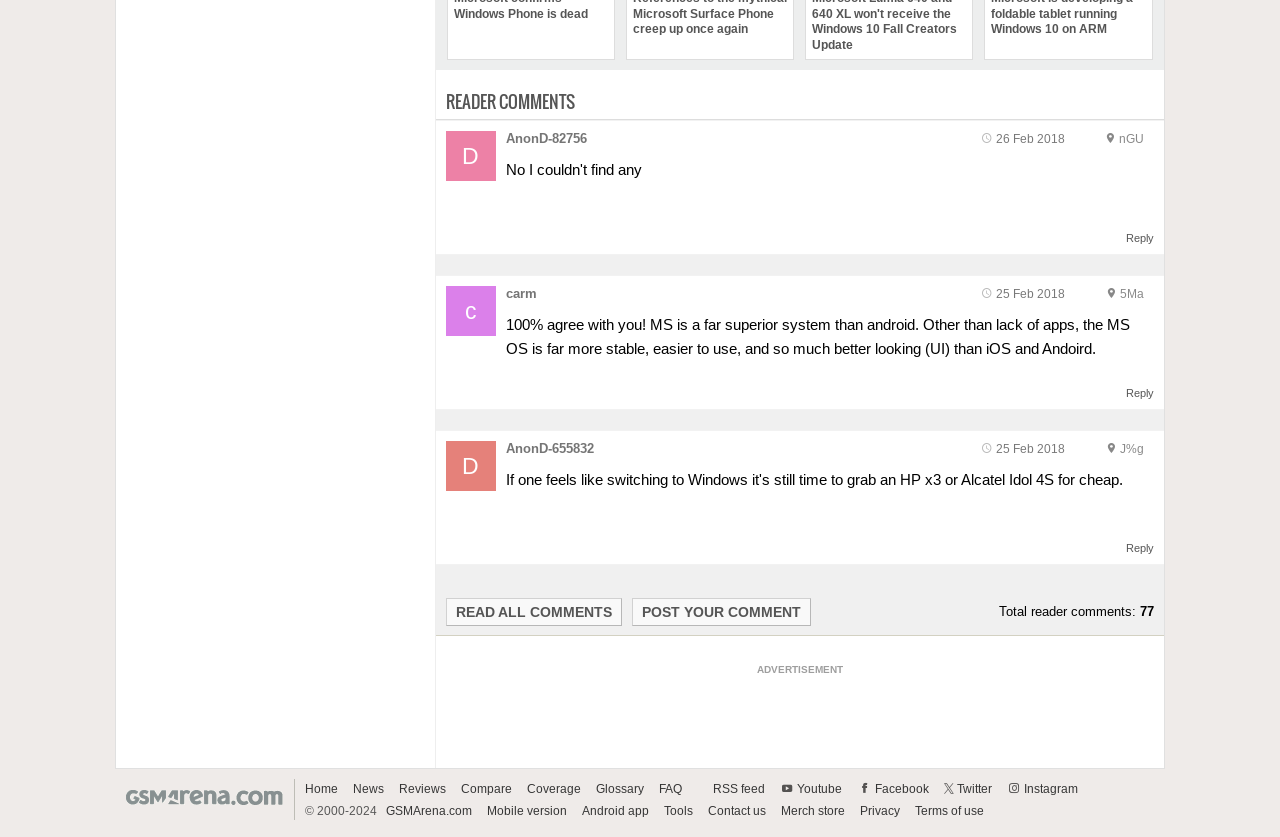Please determine the bounding box coordinates of the element to click in order to execute the following instruction: "View news". The coordinates should be four float numbers between 0 and 1, specified as [left, top, right, bottom].

[0.271, 0.935, 0.304, 0.952]